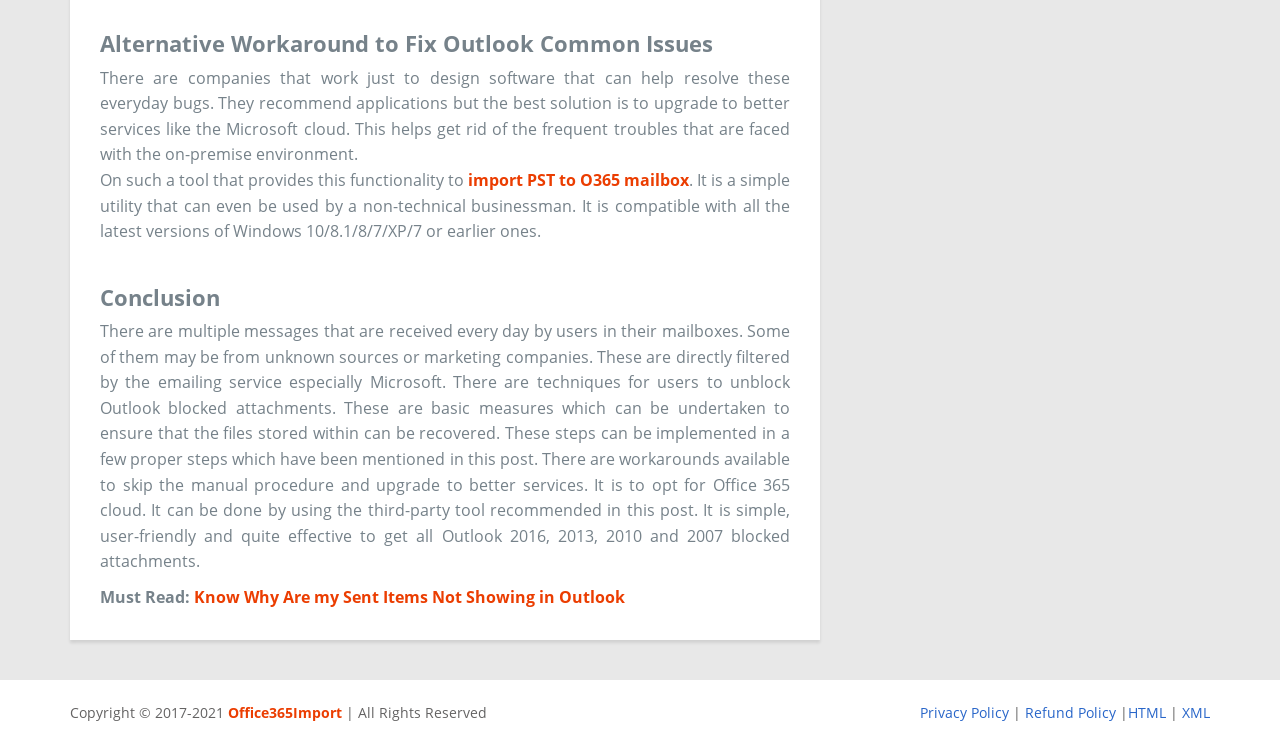What is the recommended solution to fix Outlook common issues?
Provide a short answer using one word or a brief phrase based on the image.

Upgrade to Microsoft cloud